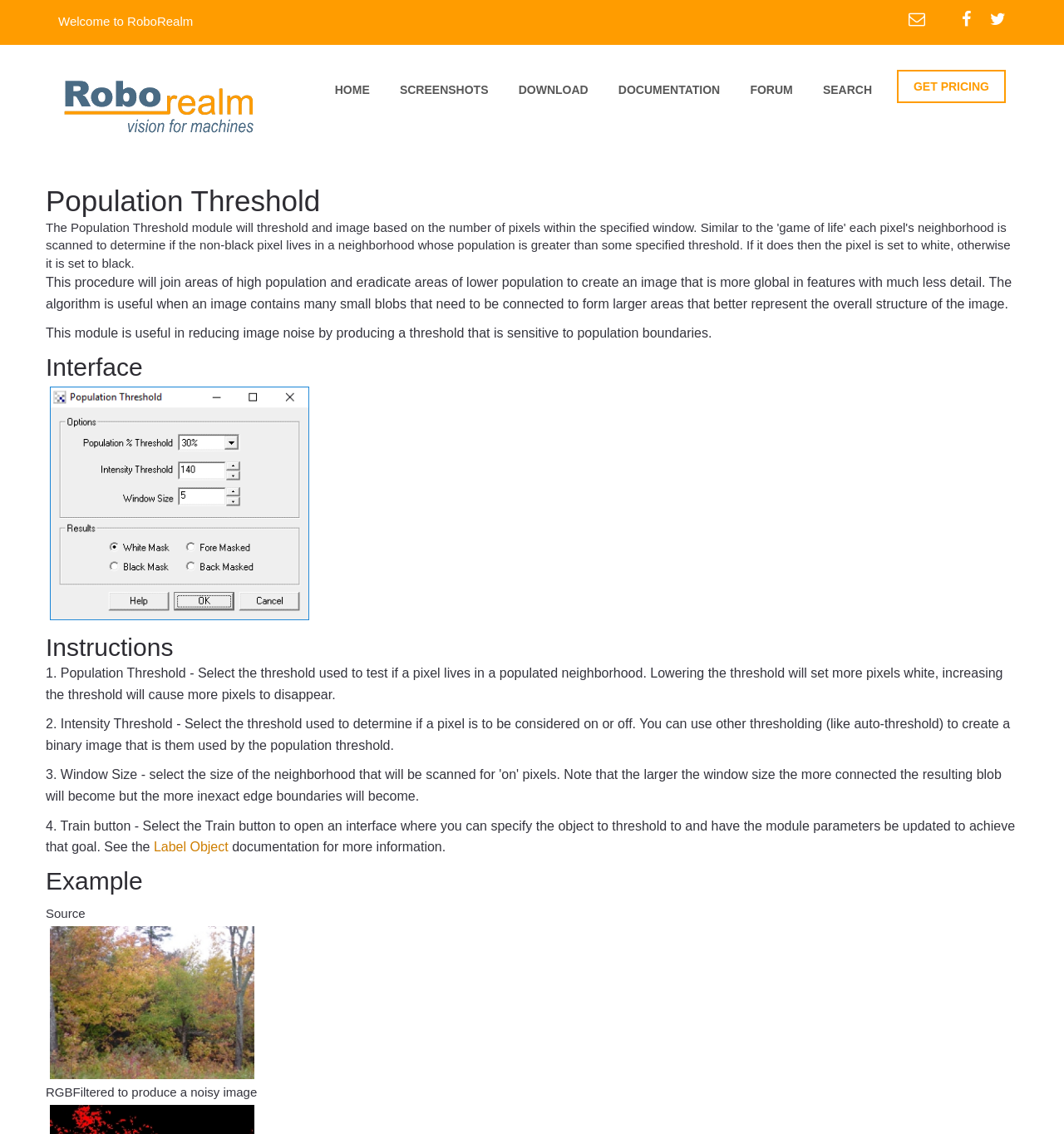Provide the bounding box coordinates for the UI element described in this sentence: "GET PRICING". The coordinates should be four float values between 0 and 1, i.e., [left, top, right, bottom].

[0.843, 0.062, 0.945, 0.091]